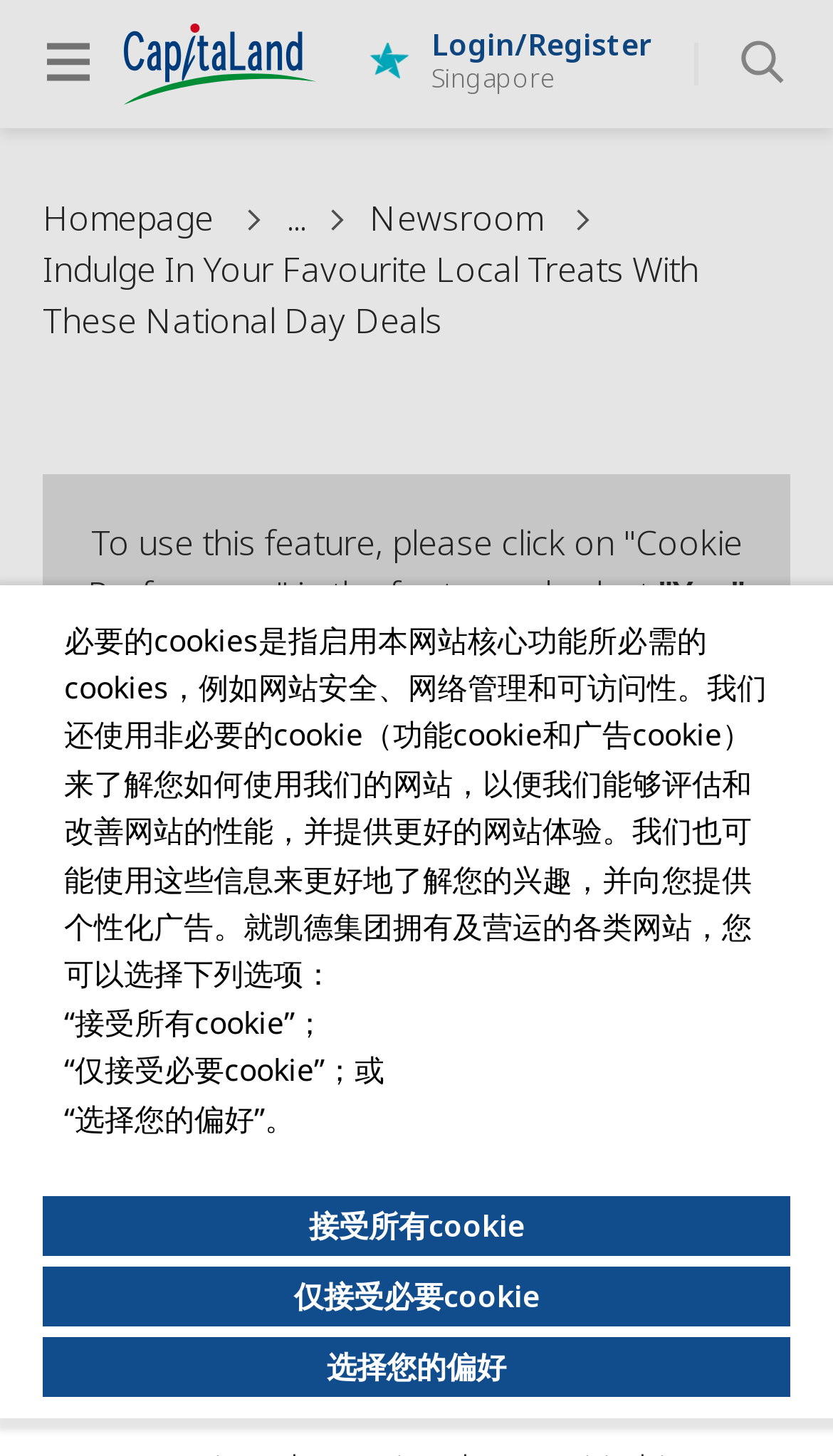How many links are there in the top navigation bar?
Please craft a detailed and exhaustive response to the question.

There are three links in the top navigation bar. The first link is 'Homepage', the second link is 'Newsroom', and the third link is not explicitly mentioned but can be inferred to be a dropdown menu.